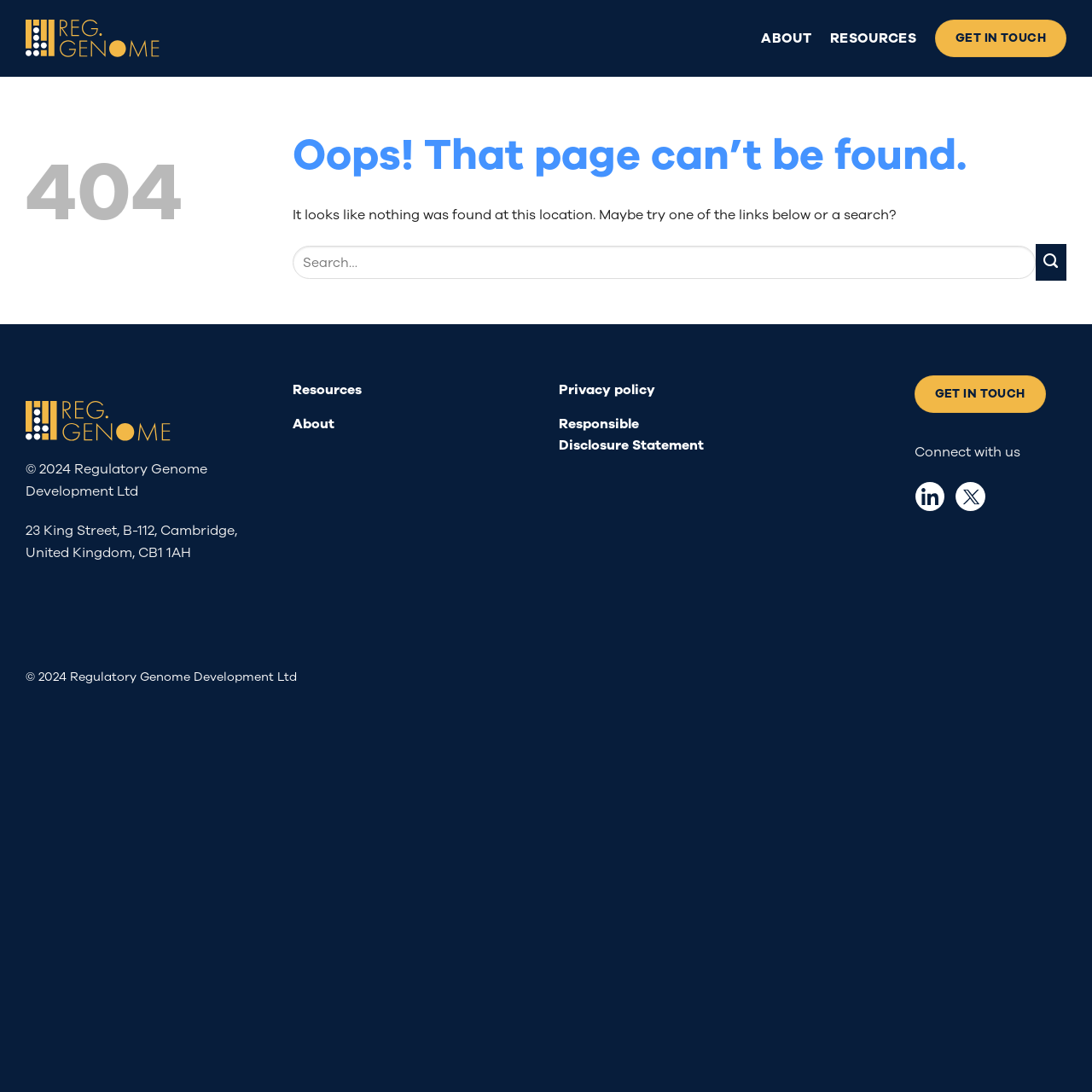Determine the bounding box coordinates of the area to click in order to meet this instruction: "visit ABOUT page".

[0.697, 0.018, 0.743, 0.053]